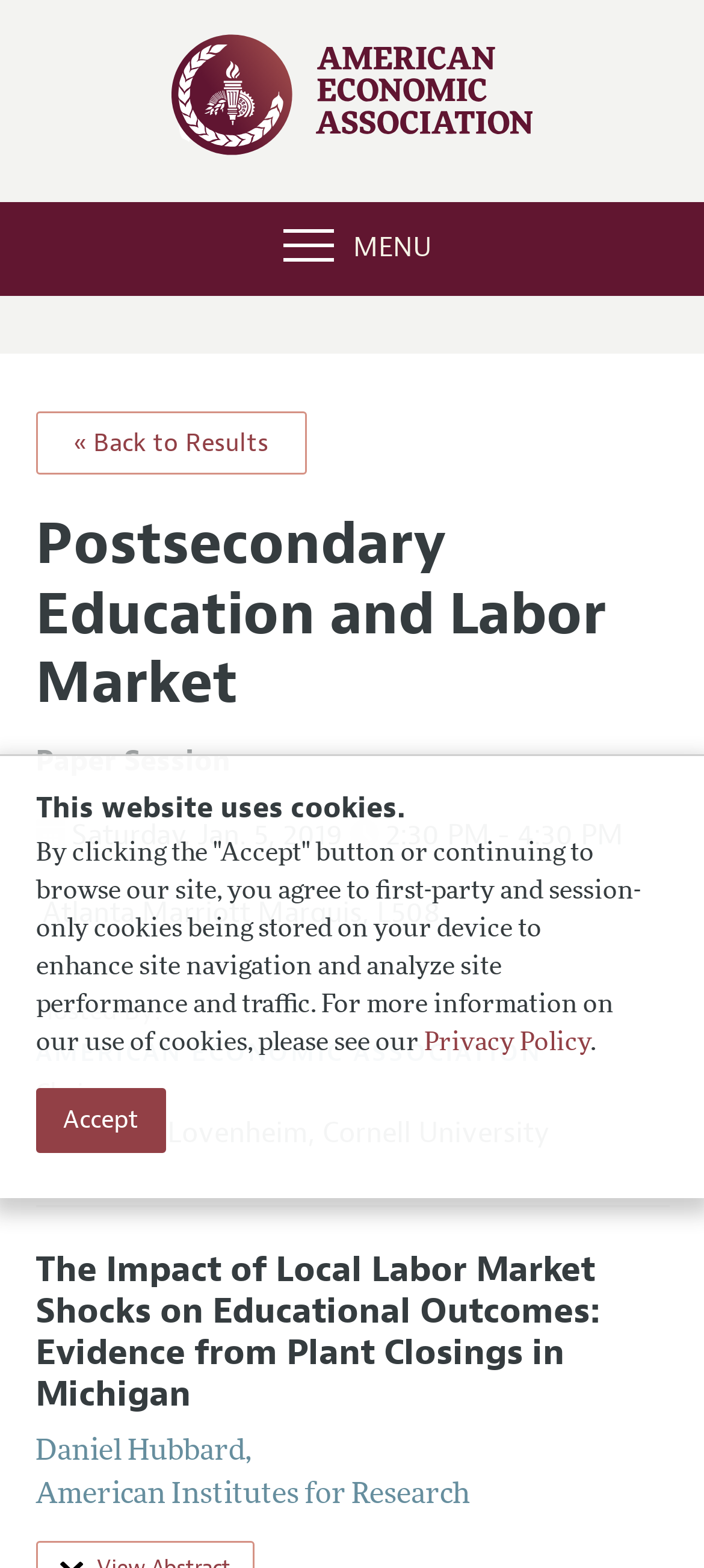Locate the bounding box of the user interface element based on this description: "Accept".

[0.051, 0.694, 0.236, 0.735]